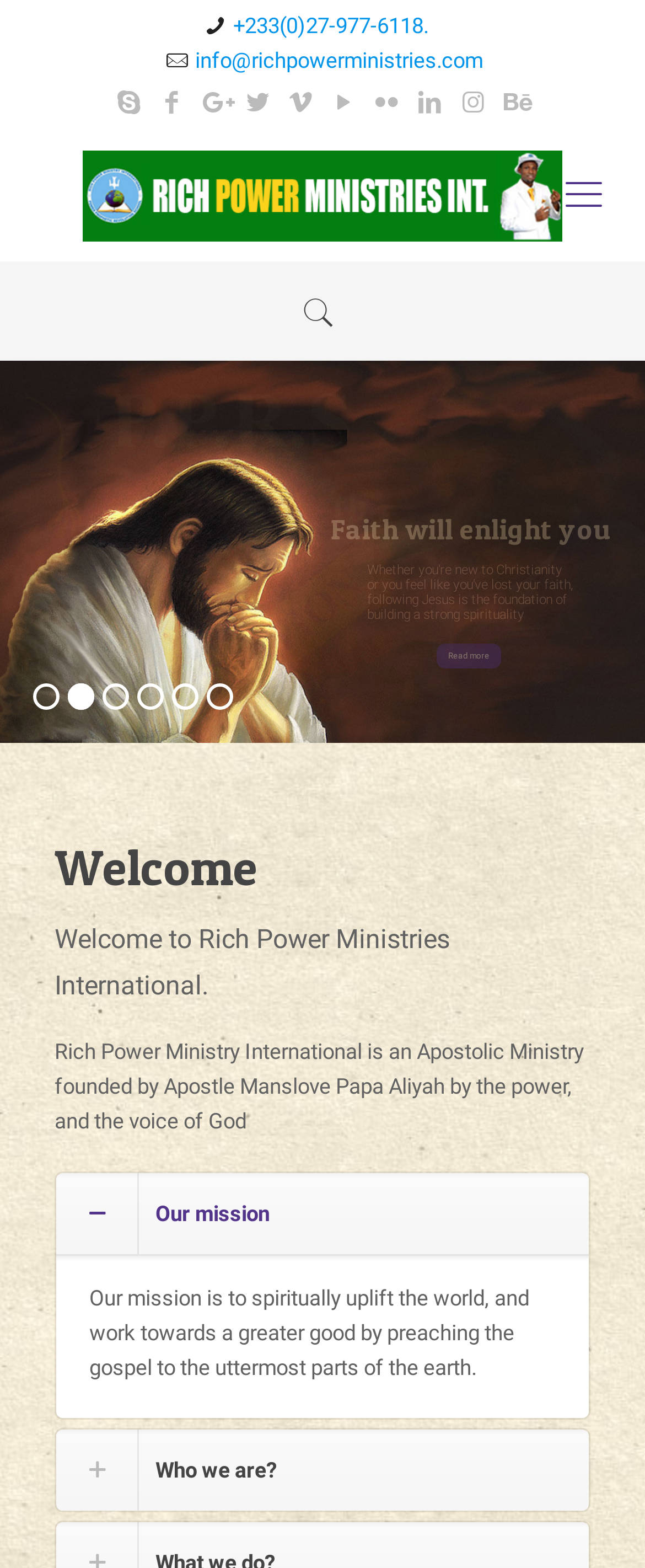Locate the bounding box coordinates of the area where you should click to accomplish the instruction: "View the image".

[0.128, 0.093, 0.872, 0.156]